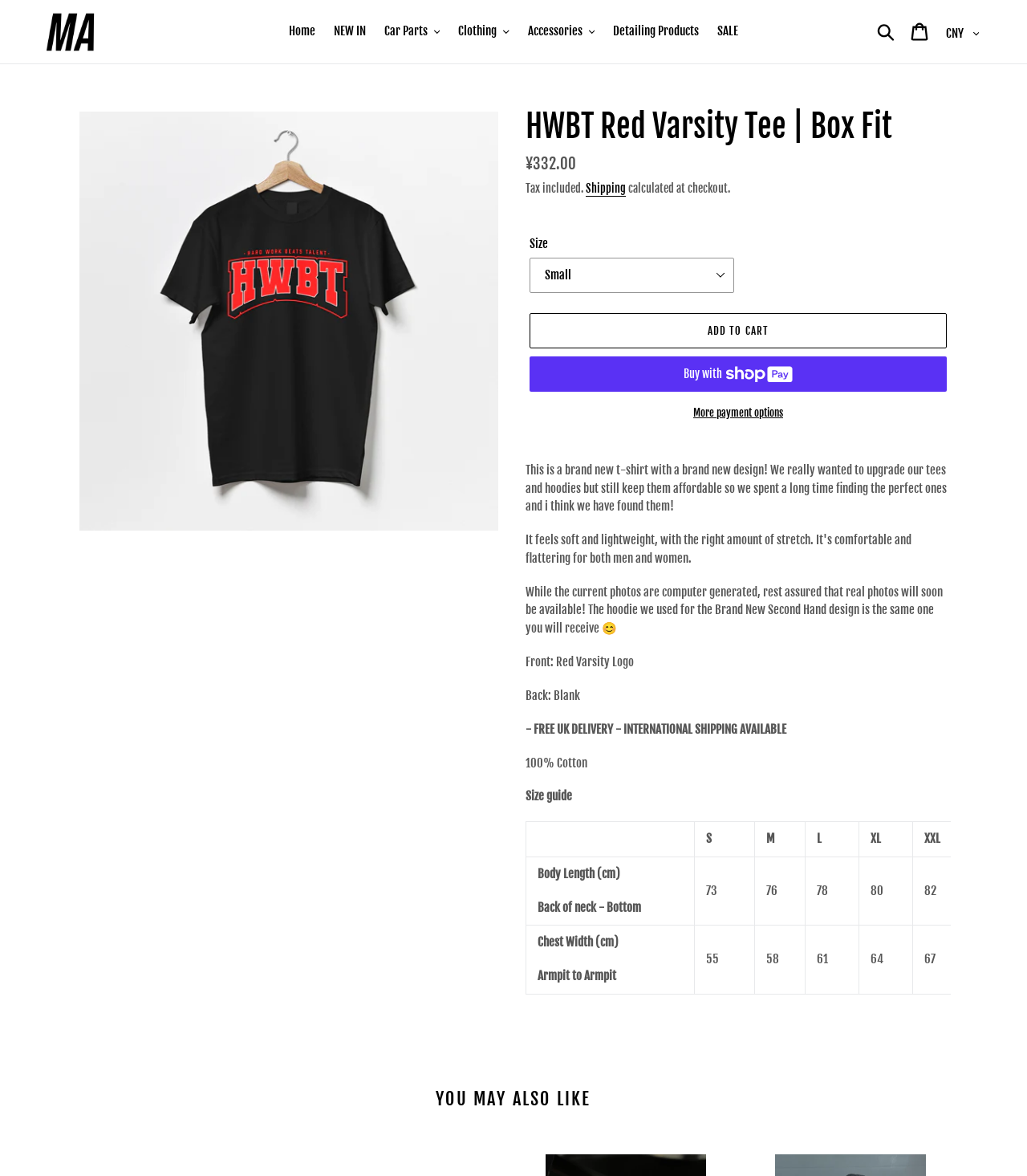Identify the bounding box coordinates of the element that should be clicked to fulfill this task: "Click on the 'disabled placard' link". The coordinates should be provided as four float numbers between 0 and 1, i.e., [left, top, right, bottom].

None